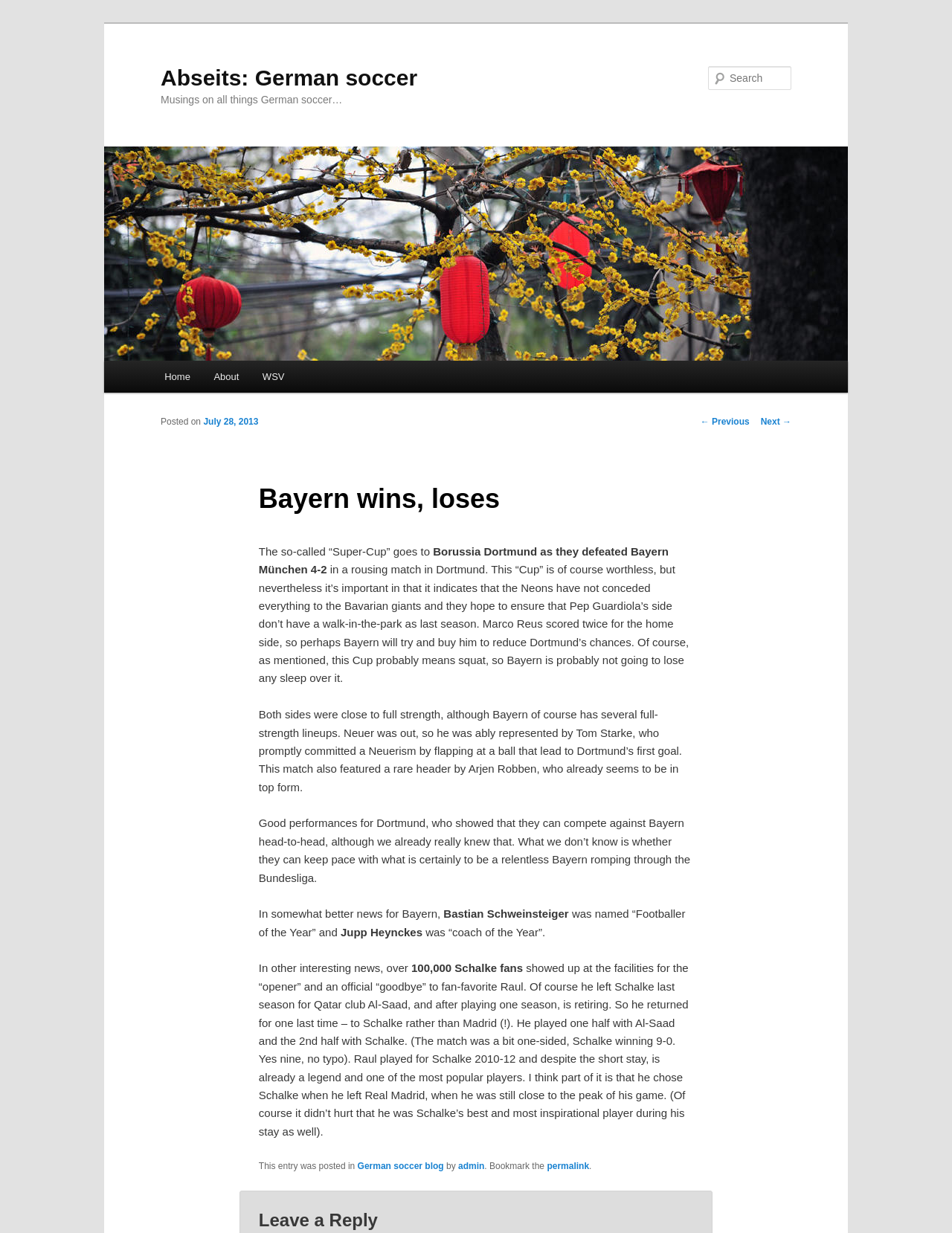Find the bounding box of the UI element described as: "parent_node: Search name="s" placeholder="Search"". The bounding box coordinates should be given as four float values between 0 and 1, i.e., [left, top, right, bottom].

[0.744, 0.054, 0.831, 0.073]